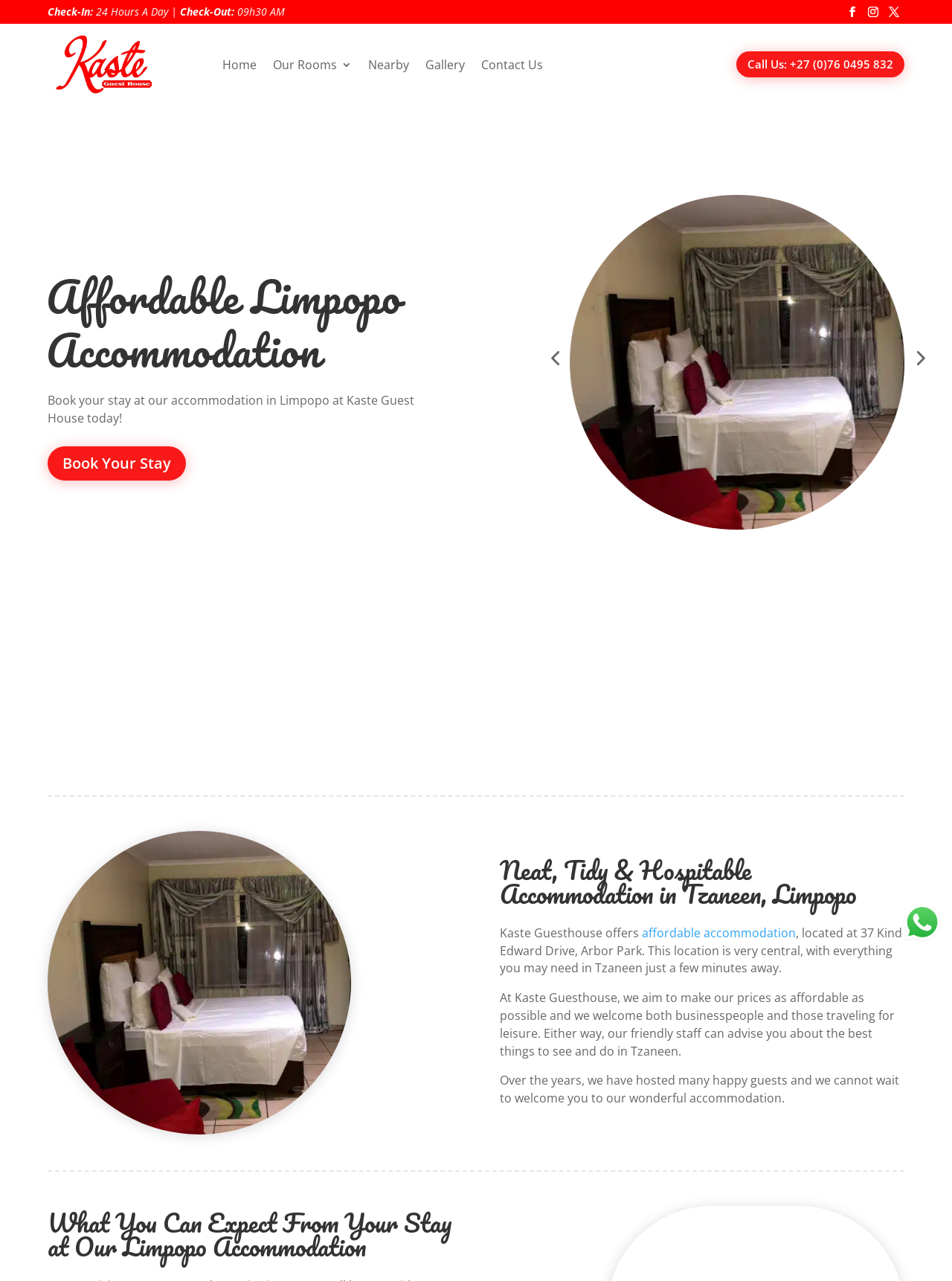Please provide a one-word or short phrase answer to the question:
What is the target audience of Kaste Guesthouse?

Businesspeople and leisure travelers